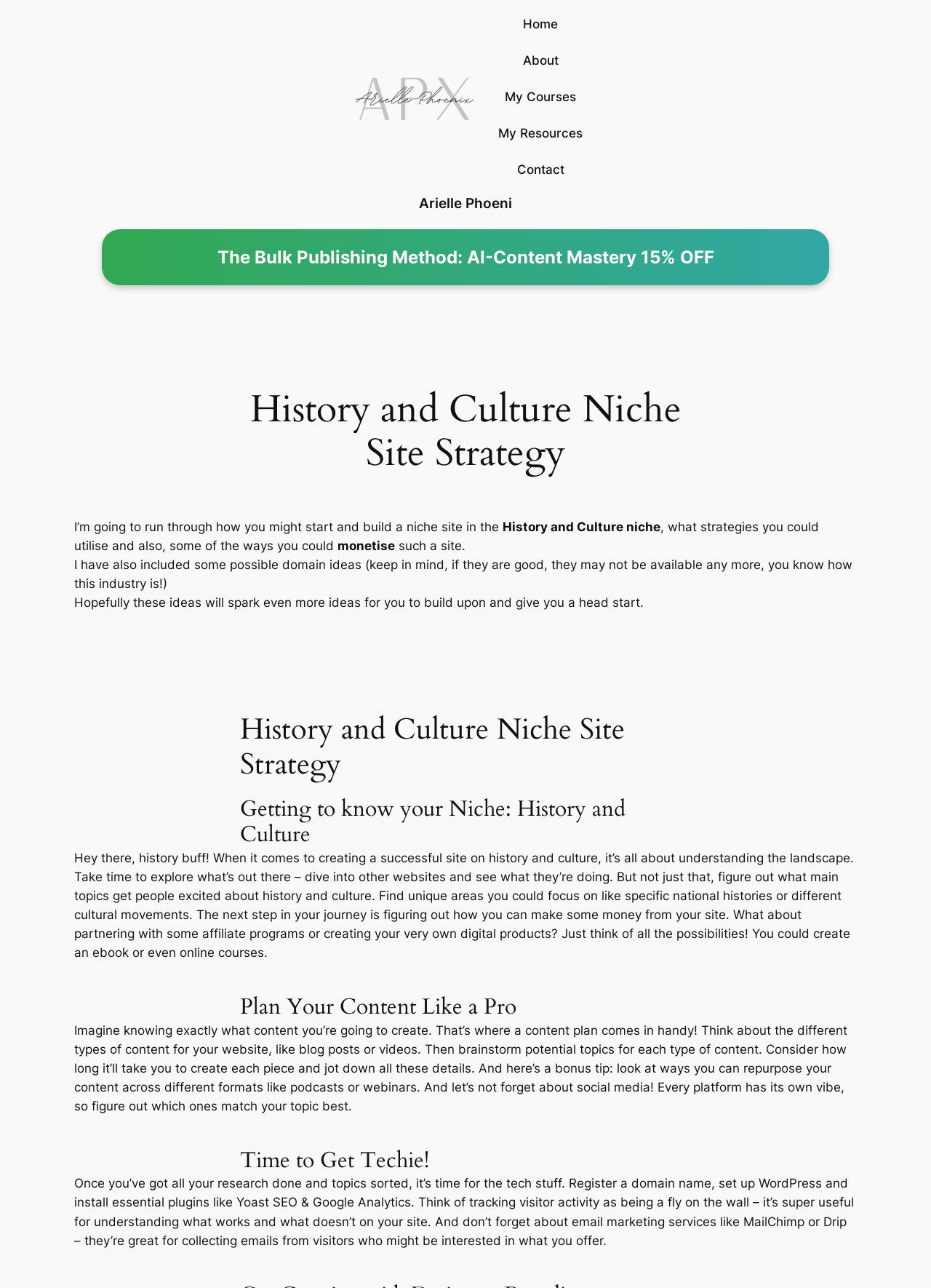What is the purpose of email marketing services like MailChimp or Drip?
Give a thorough and detailed response to the question.

Email marketing services like MailChimp or Drip are useful for collecting emails from visitors who might be interested in what the website owner offers, and it is mentioned as one of the technical steps to take when setting up a website in the history and culture niche.